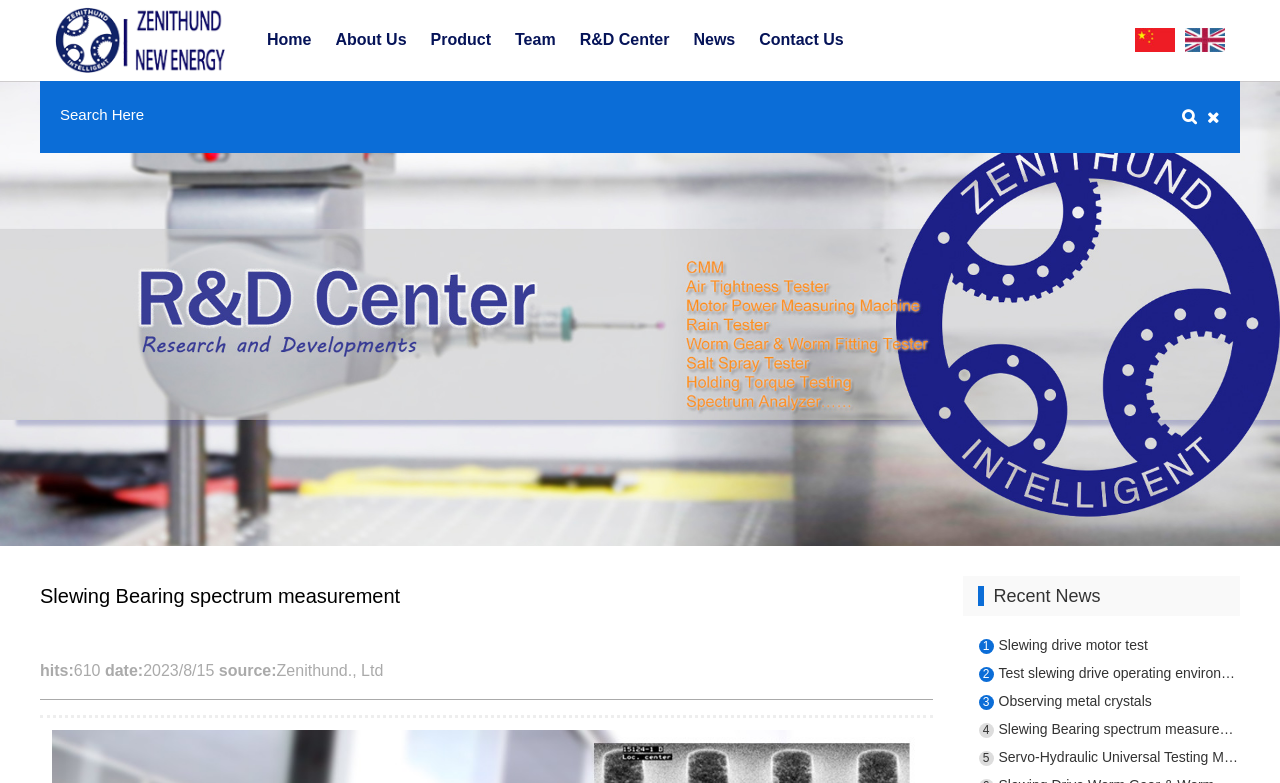Give a one-word or short phrase answer to this question: 
What is the language switch option?

English and Chinese